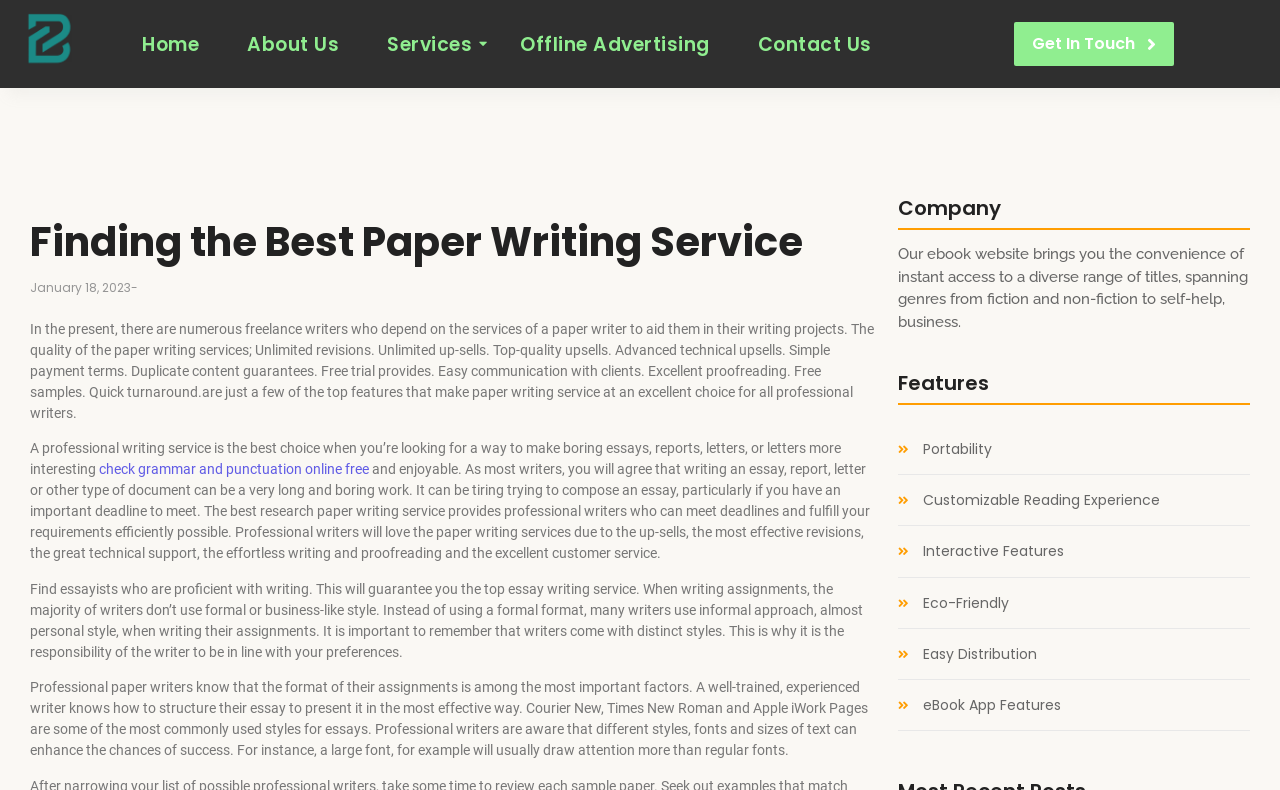Craft a detailed narrative of the webpage's structure and content.

The webpage is about finding the best paper writing service, specifically highlighting the benefits of using a professional writing service for freelance writers. 

At the top, there is a navigation menu with links to "Home", "About Us", "Services", "Offline Advertising", and "Contact Us". On the right side of the navigation menu, there is a "Get In Touch" link with an envelope icon.

Below the navigation menu, there is a heading that reads "Finding the Best Paper Writing Service". Underneath this heading, there is a date "January 18, 2023" followed by a dash. 

The main content of the webpage is a long paragraph of text that discusses the benefits of using a paper writing service, including unlimited revisions, top-quality upsells, advanced technical upsells, simple payment terms, duplicate content guarantees, free trial provides, and easy communication with clients. The text also mentions that a professional writing service can make boring essays, reports, letters, or letters more interesting.

There is a link to "check grammar and punctuation online free" within the text. The text continues to discuss the benefits of using a professional writing service, including meeting deadlines, fulfilling requirements efficiently, and providing excellent customer service.

Further down the page, there is a section with a heading "Company" that describes an ebook website offering instant access to a diverse range of titles. 

Below the "Company" section, there is a section with a heading "Features" that lists several features, including "Portability", "Customizable Reading Experience", "Interactive Features", "Eco-Friendly", "Easy Distribution", and "eBook App Features".